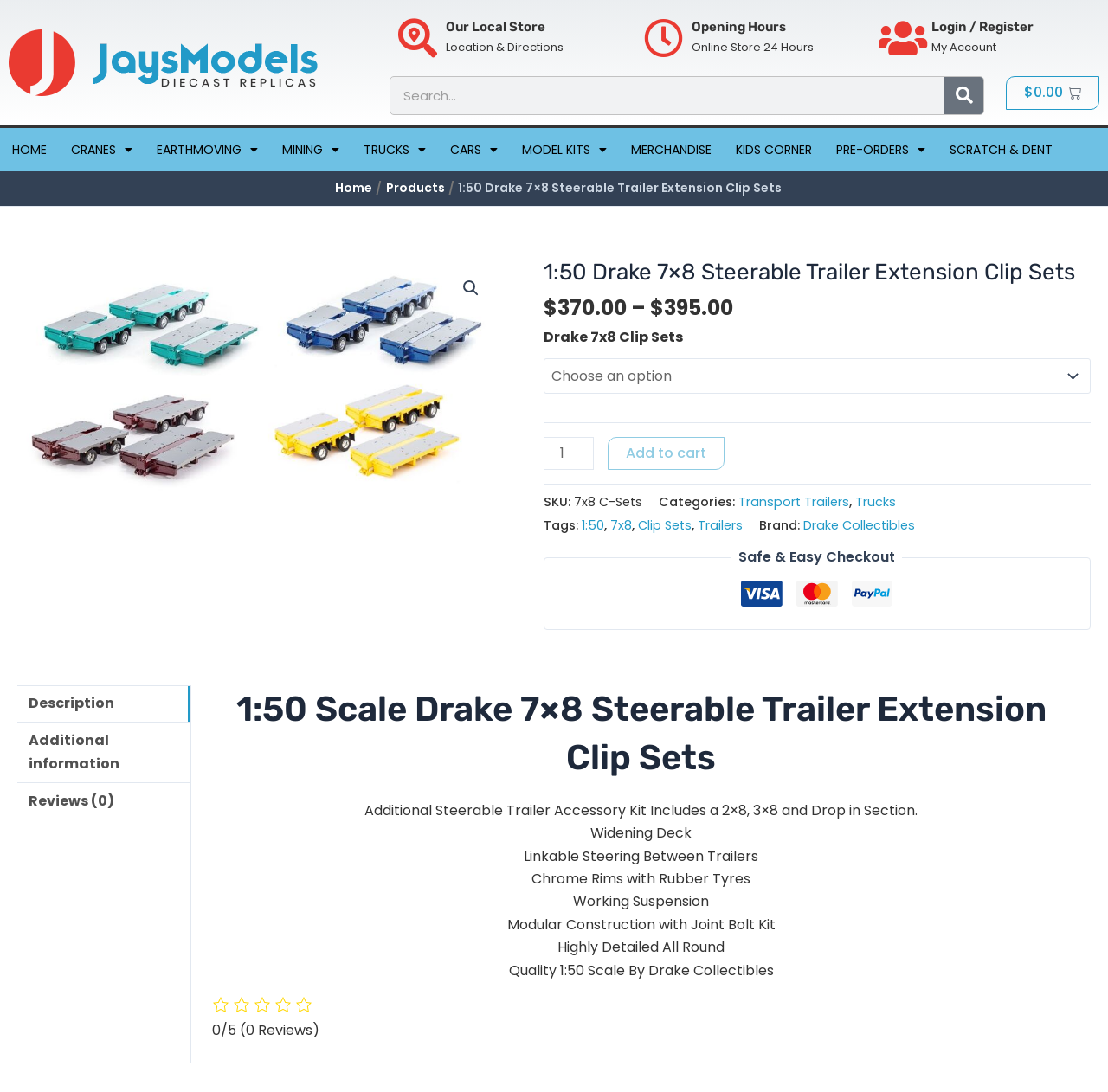Pinpoint the bounding box coordinates of the element you need to click to execute the following instruction: "Login to account". The bounding box should be represented by four float numbers between 0 and 1, in the format [left, top, right, bottom].

[0.797, 0.018, 0.832, 0.053]